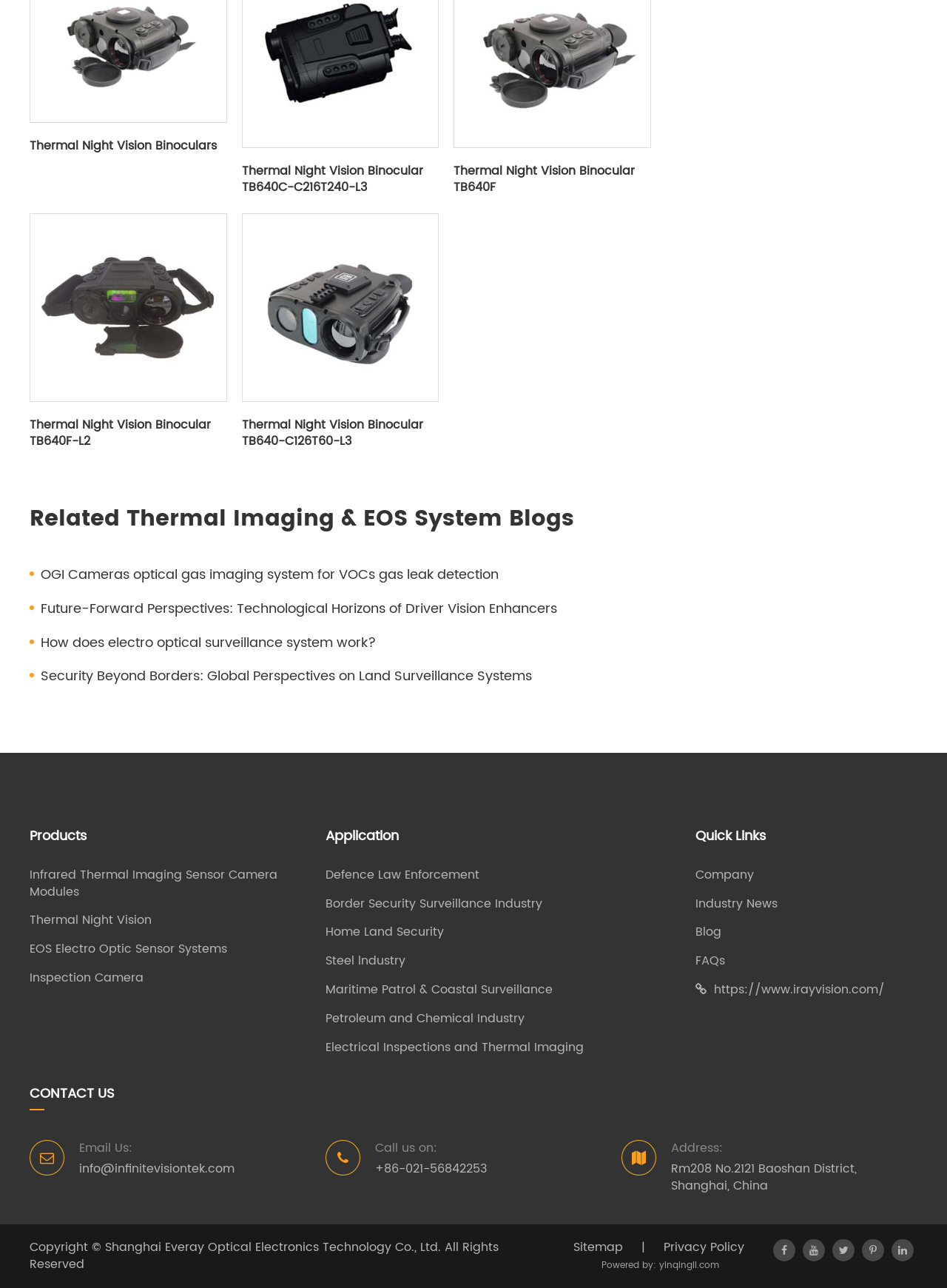Determine the bounding box coordinates for the region that must be clicked to execute the following instruction: "Click on the Facebook link".

None